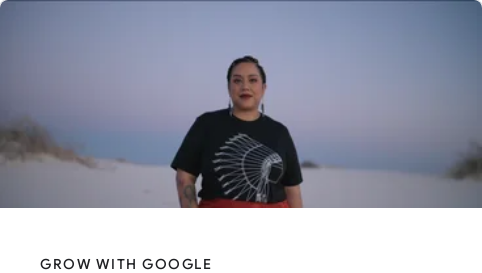Could you please study the image and provide a detailed answer to the question:
What is the atmosphere of the scene?

The caption describes the scene as capturing 'a moment of inspiration and resilience', which implies that the atmosphere of the scene is inspirational and resilient.